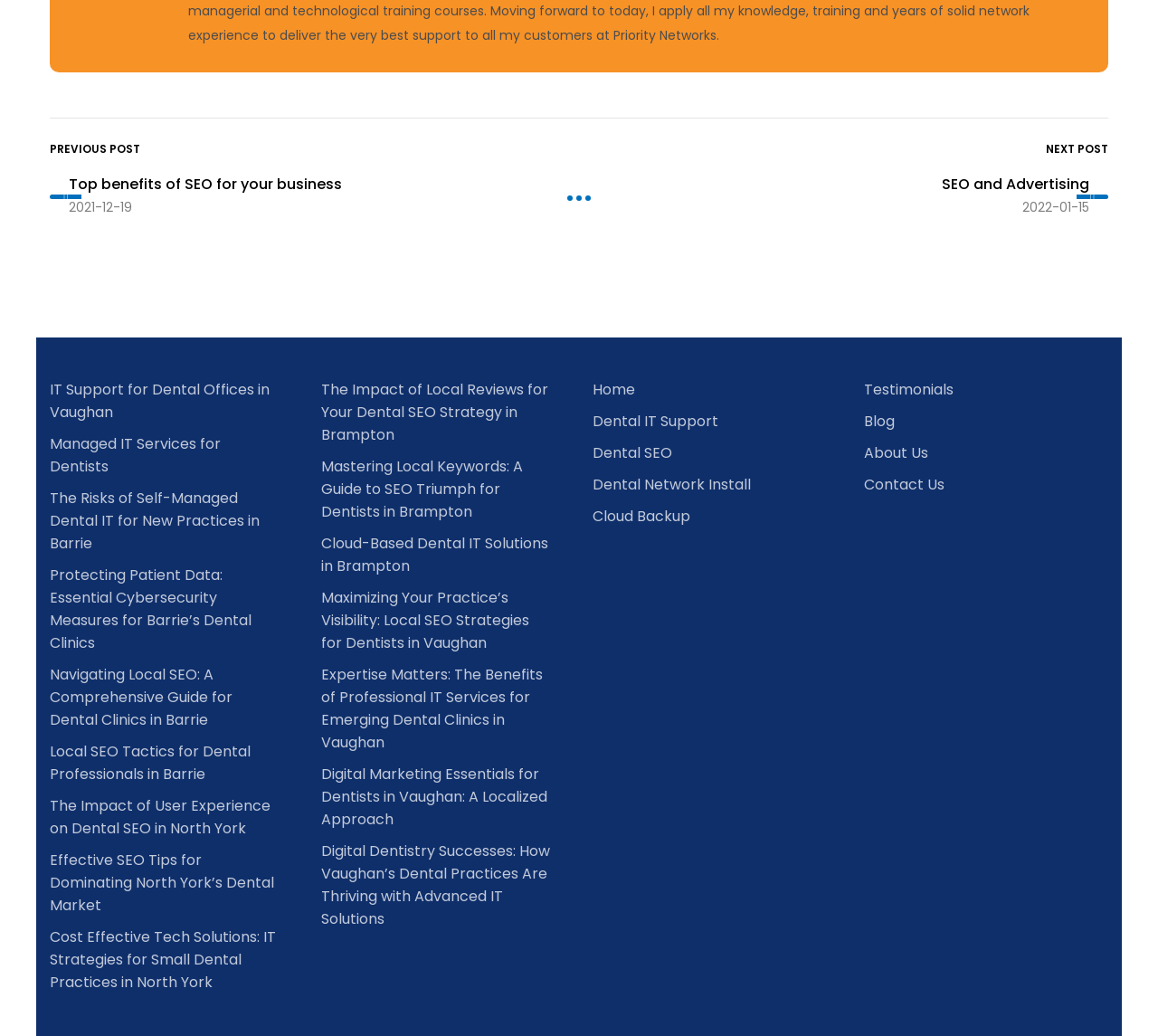Given the description of a UI element: "Blog", identify the bounding box coordinates of the matching element in the webpage screenshot.

[0.746, 0.396, 0.945, 0.417]